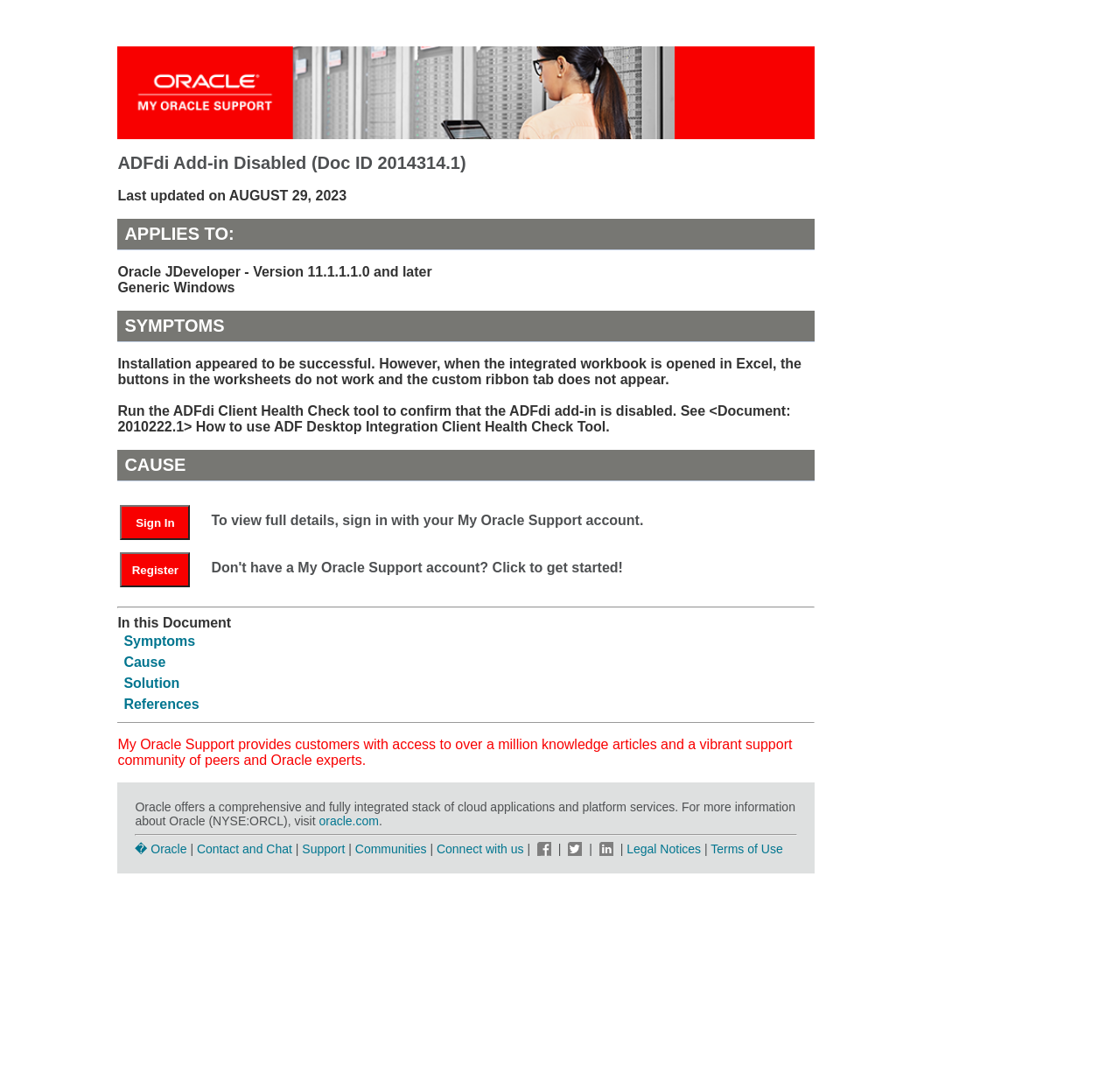Extract the main heading from the webpage content.

ADFdi Add-in Disabled (Doc ID 2014314.1)